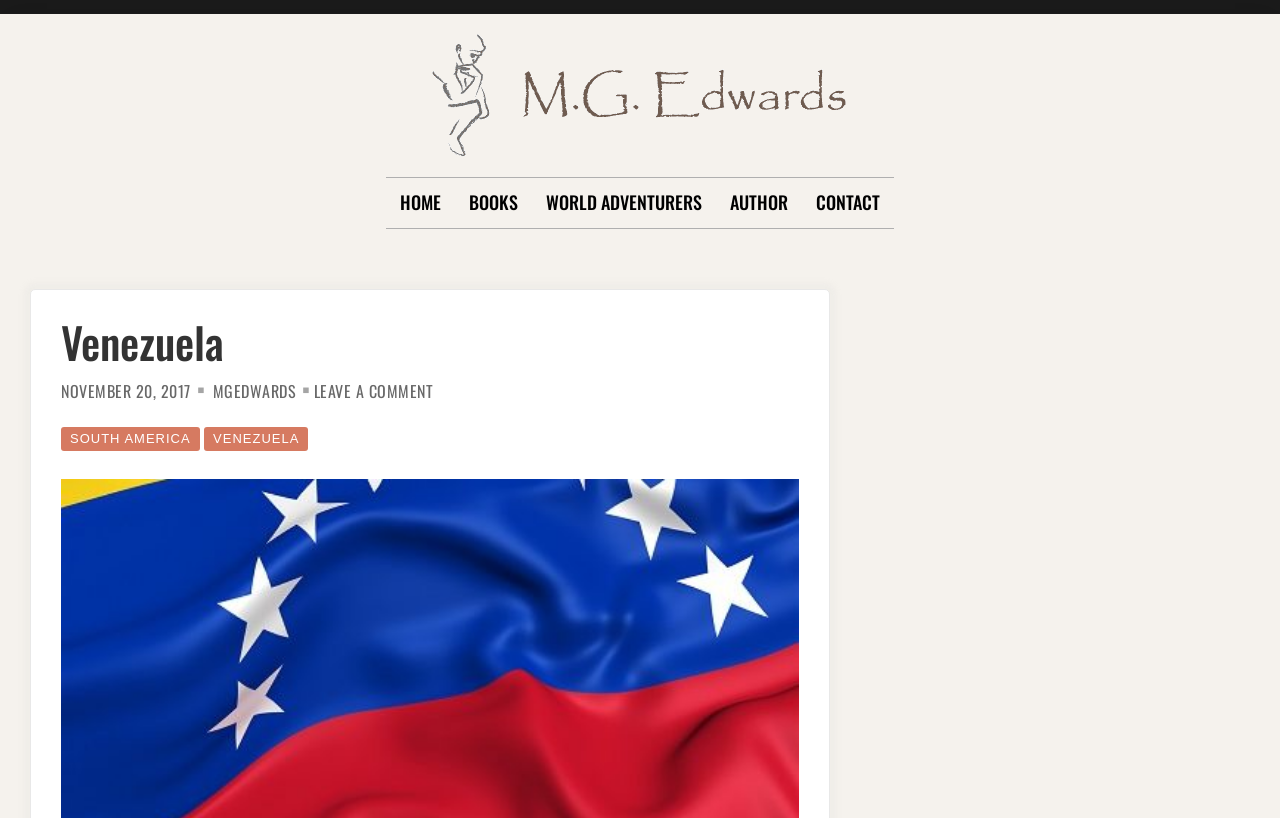Locate the bounding box coordinates of the element that should be clicked to execute the following instruction: "go to home page".

[0.312, 0.218, 0.345, 0.278]